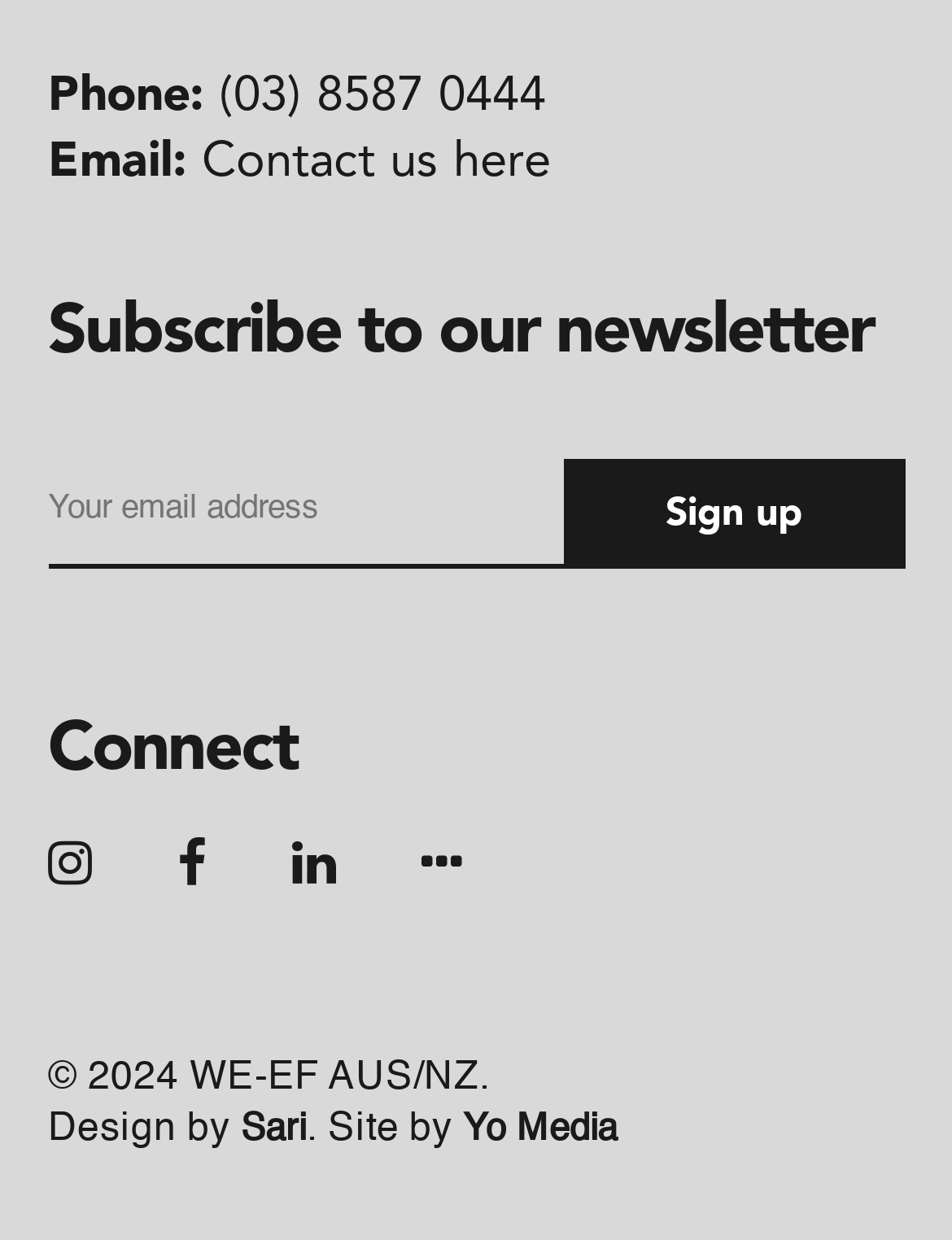What social media platforms are available?
Using the picture, provide a one-word or short phrase answer.

Four platforms